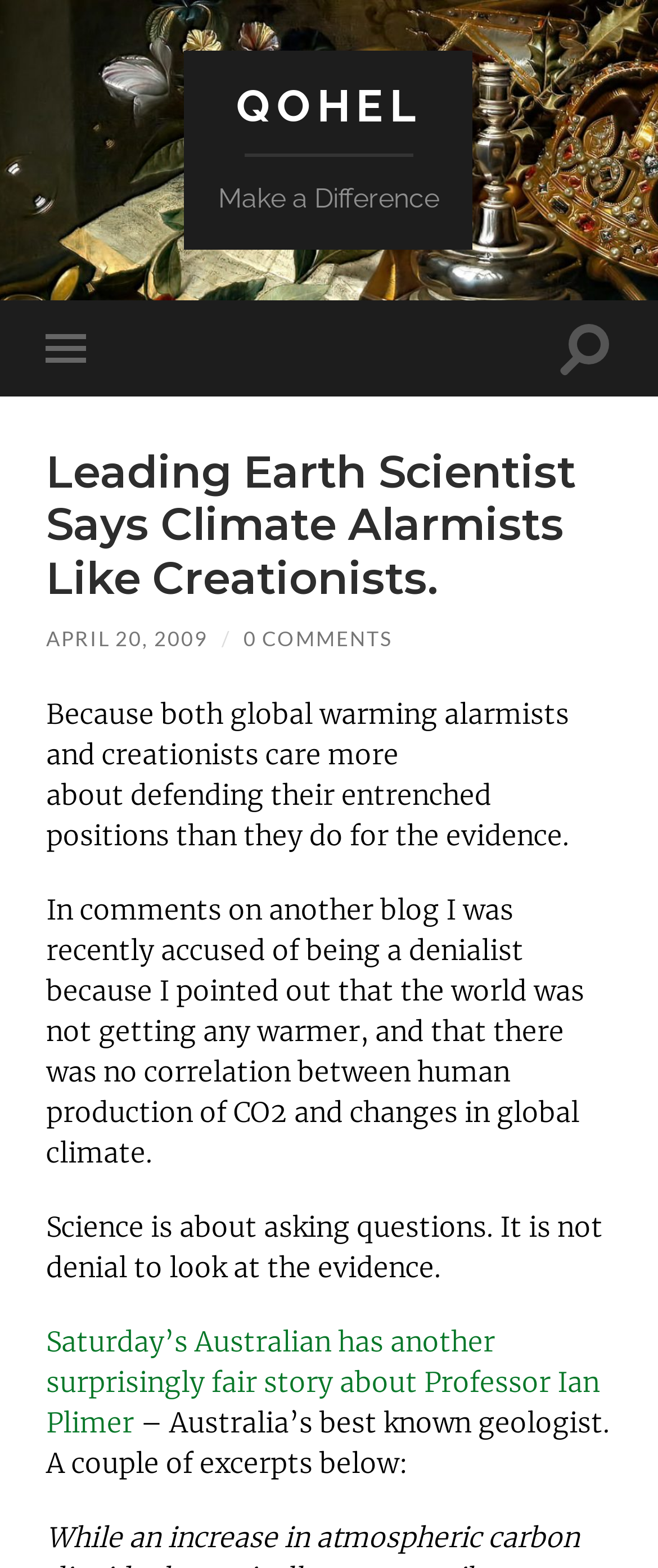Offer an in-depth caption of the entire webpage.

The webpage appears to be a blog post with a title "Leading Earth Scientist Says Climate Alarmists Like Creationists." At the top of the page, there is a link to the website's homepage labeled "QOHEL" and a static text "Make a Difference" positioned to its right. On the top-right corner, there are two buttons: "Toggle mobile menu" and "Toggle search field".

Below the title, there is a heading with the same title as the webpage, followed by a link to the date "APRIL 20, 2009", a forward slash, and a link to "0 COMMENTS". The main content of the webpage consists of four paragraphs of text. The first paragraph discusses how global warming alarmists and creationists prioritize defending their positions over evidence. The second paragraph describes the author's experience of being accused of being a denialist for questioning the correlation between human CO2 production and global climate changes. The third paragraph emphasizes the importance of asking questions in science. The fourth paragraph mentions an article in Saturday's Australian about Professor Ian Plimer, a well-known geologist in Australia.

There are no images on the page. The layout is simple, with a clear hierarchy of headings and paragraphs. The text is the main focus of the page, with no distractions or visual elements.